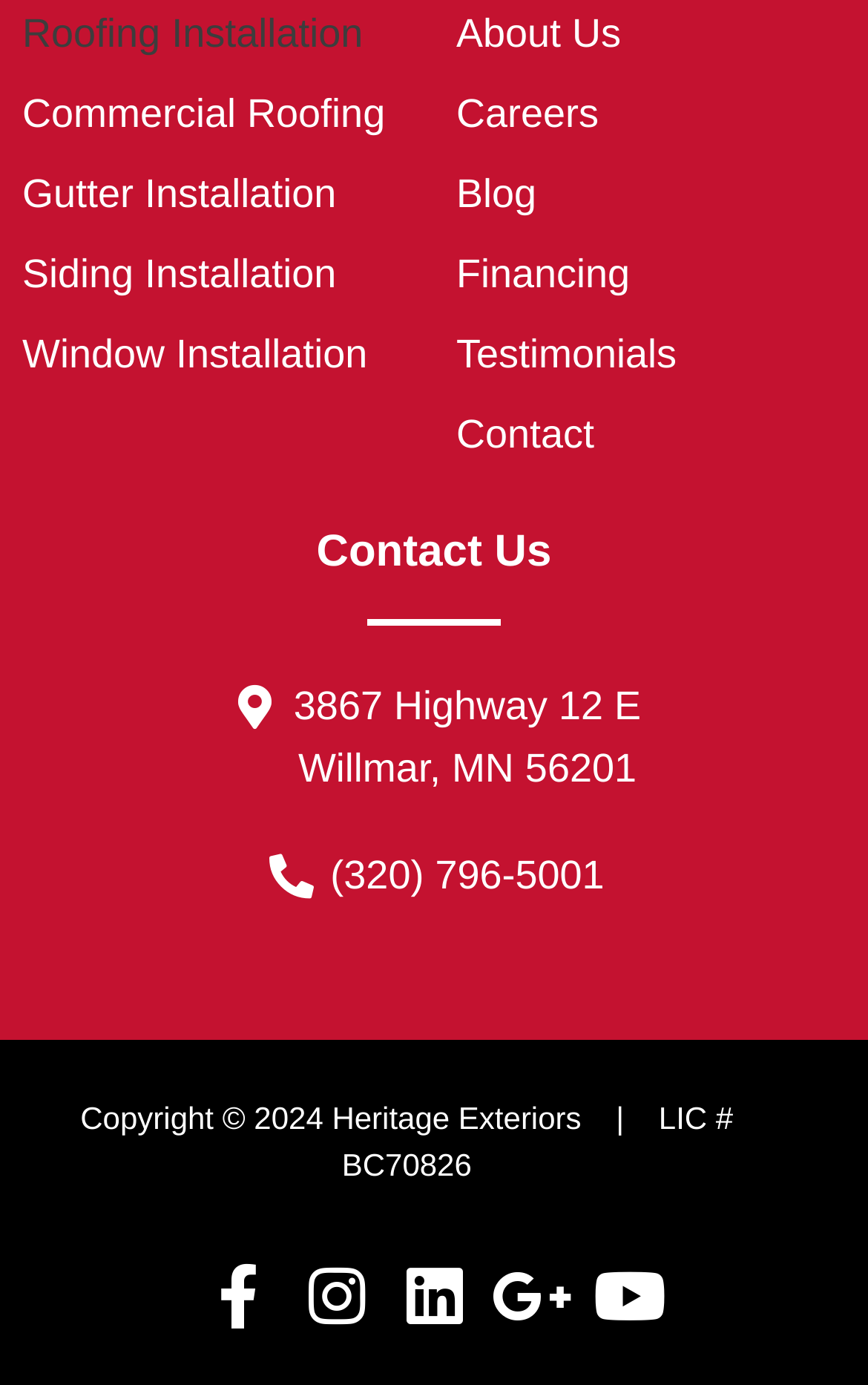Please answer the following question using a single word or phrase: What is the company's license number?

BC70826